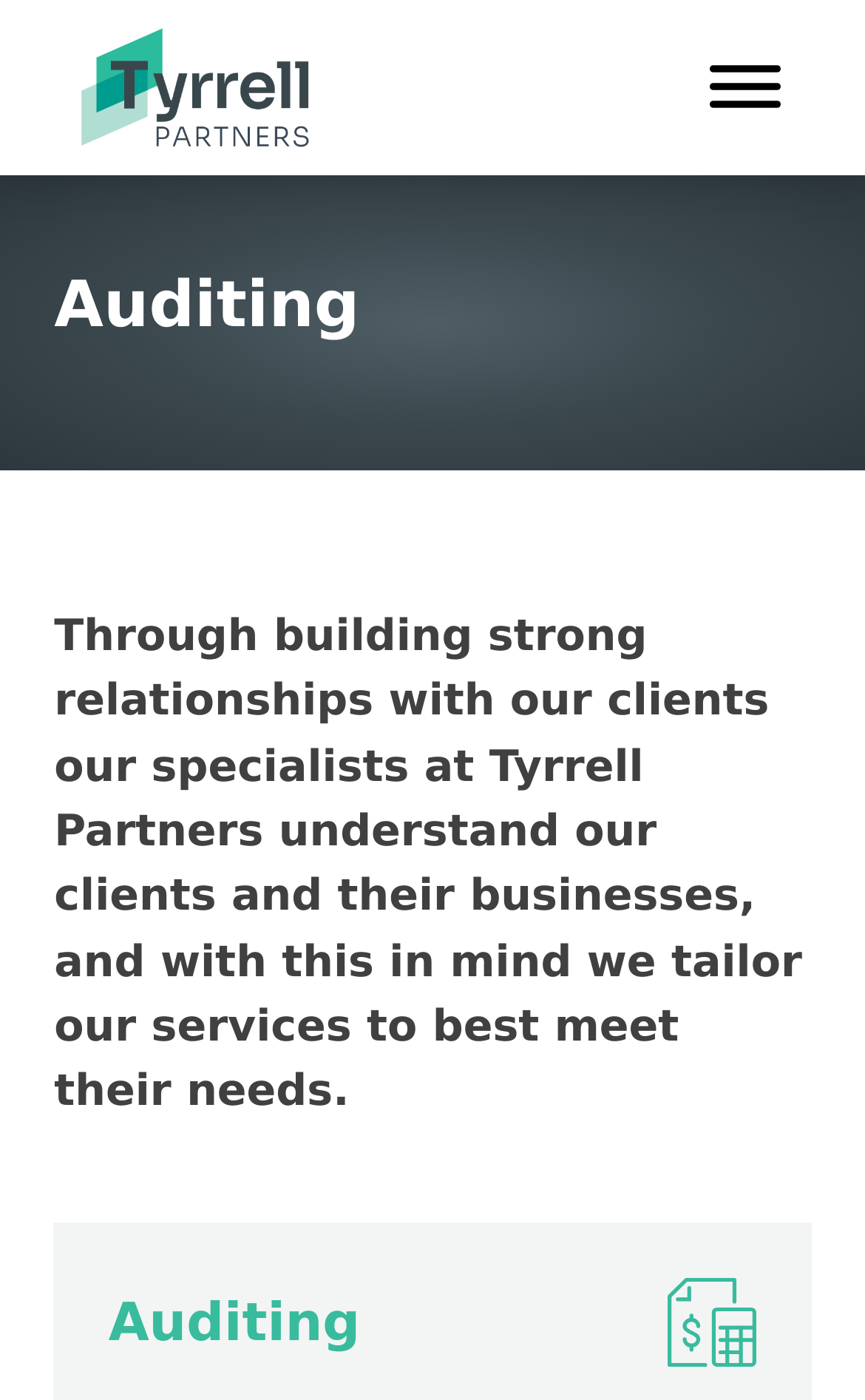What is the tone of the webpage?
Provide a short answer using one word or a brief phrase based on the image.

Professional